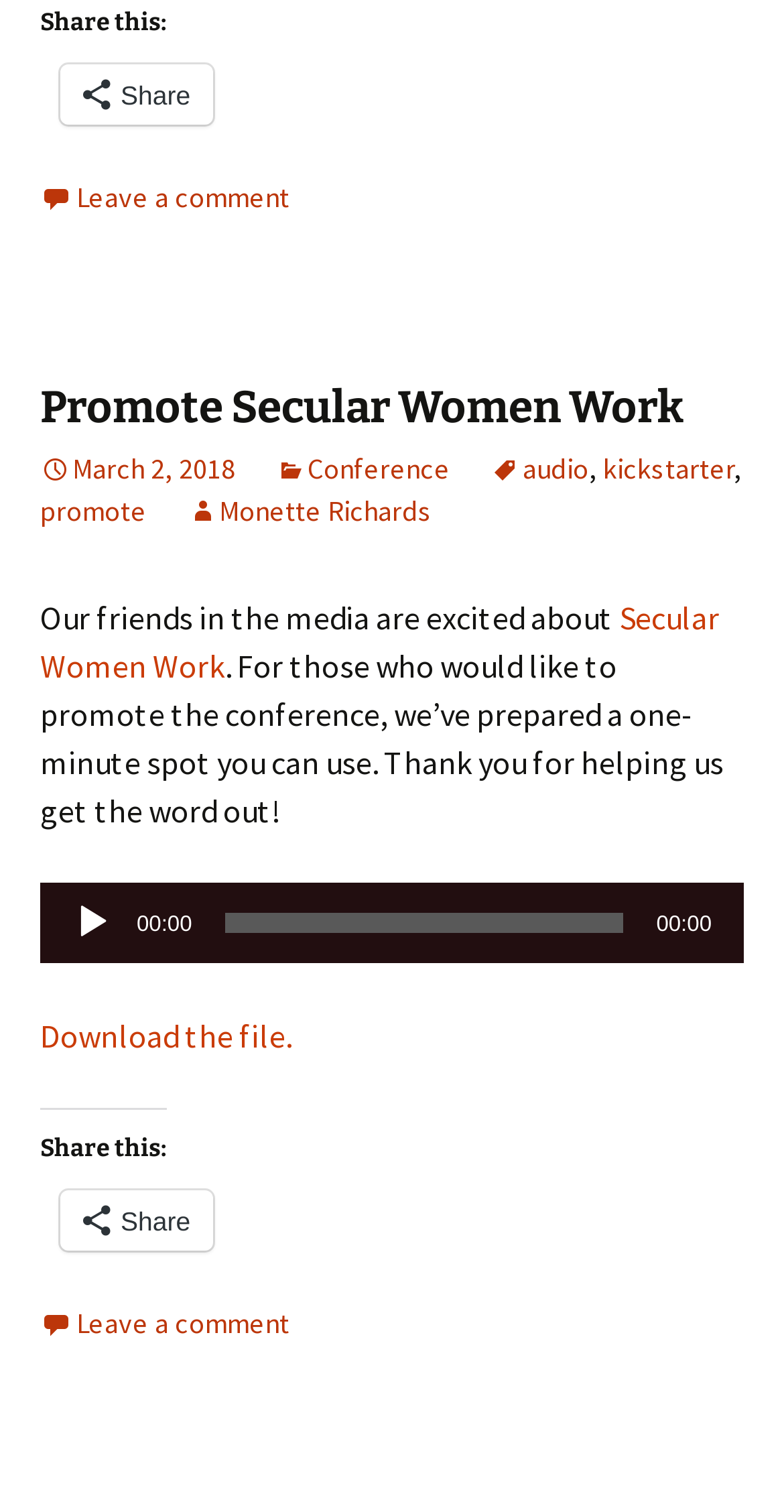Find the bounding box of the UI element described as: "00:00 00:00". The bounding box coordinates should be given as four float values between 0 and 1, i.e., [left, top, right, bottom].

[0.051, 0.583, 0.949, 0.636]